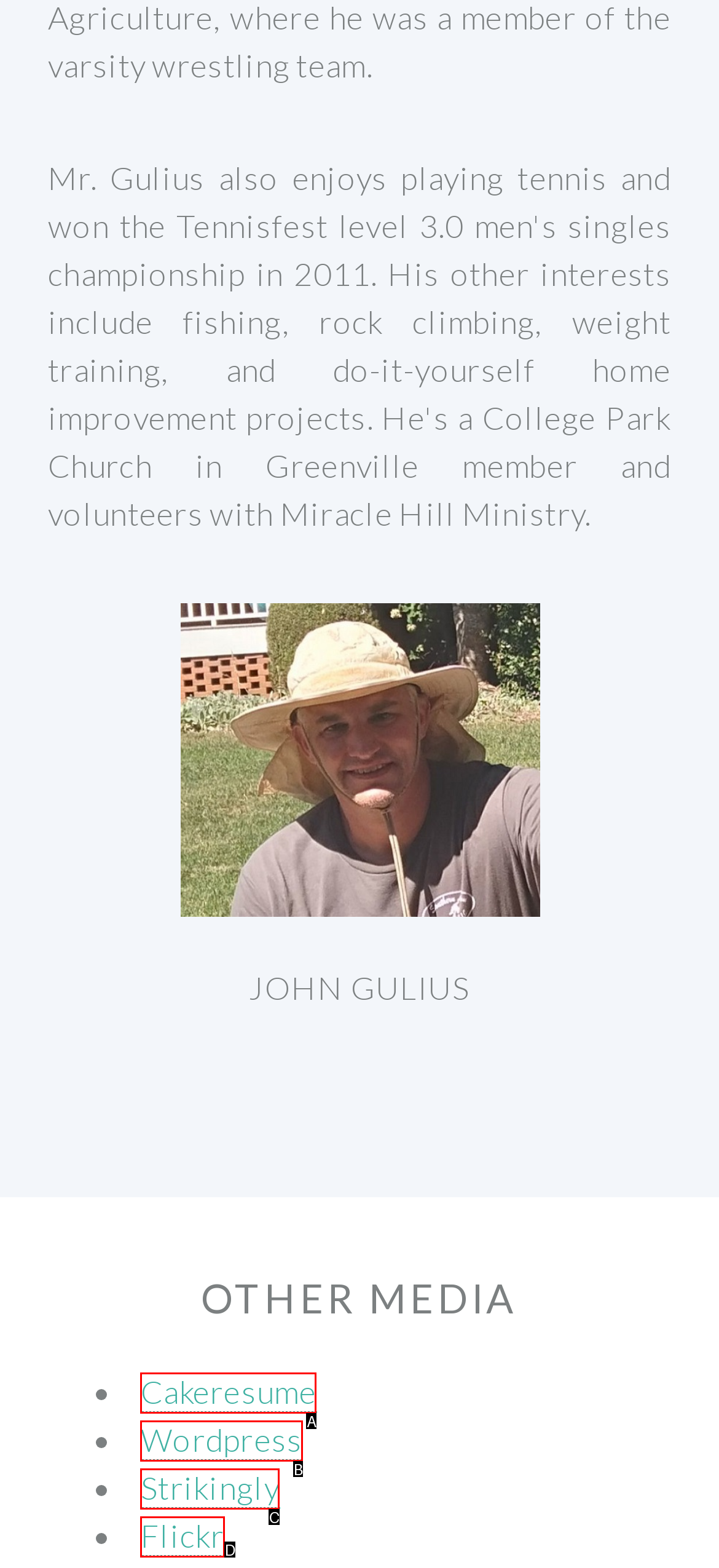Based on the given description: Strikingly, determine which HTML element is the best match. Respond with the letter of the chosen option.

C